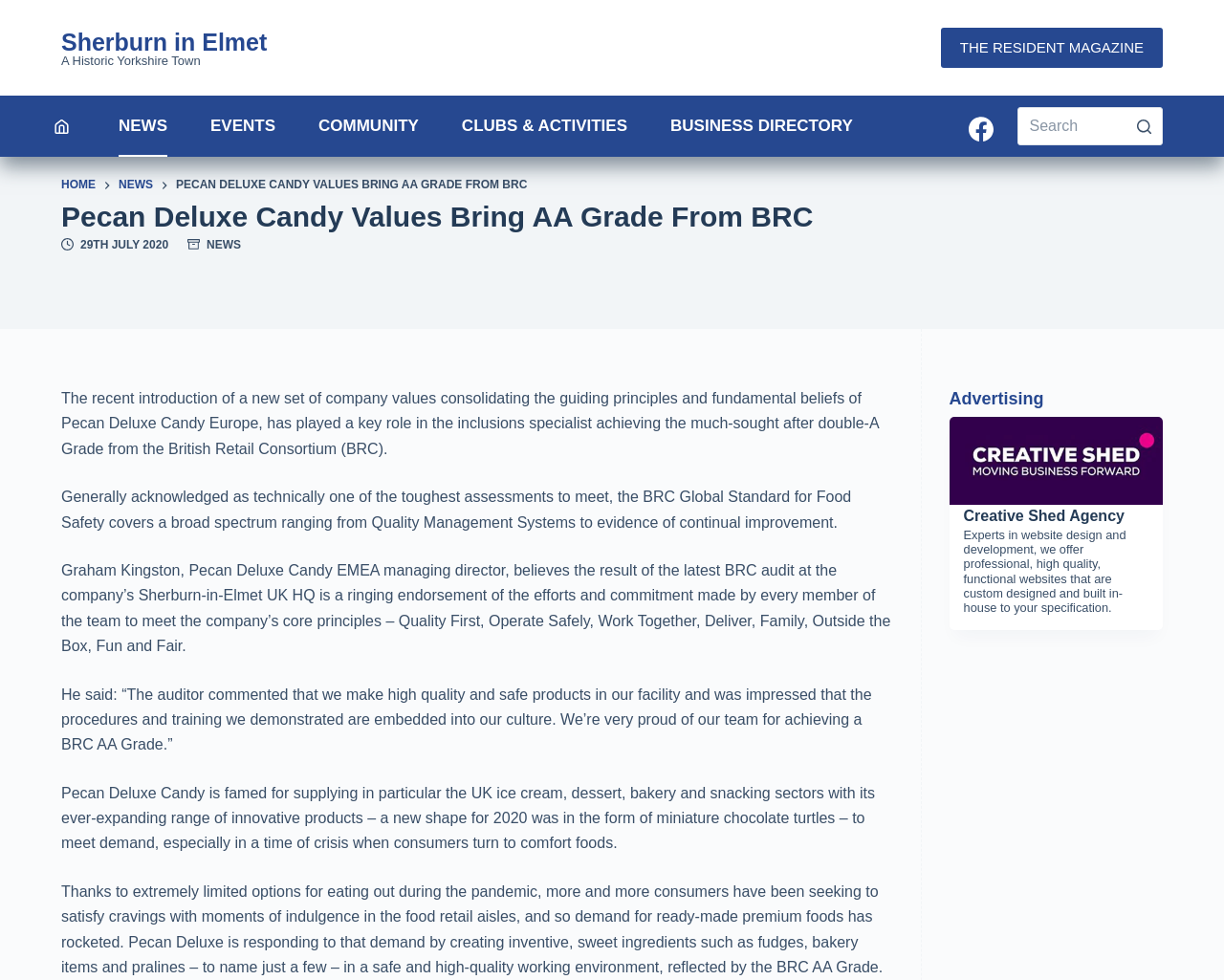Provide a brief response to the question below using a single word or phrase: 
What type of products does Pecan Deluxe Candy supply to the UK market?

Innovative food products